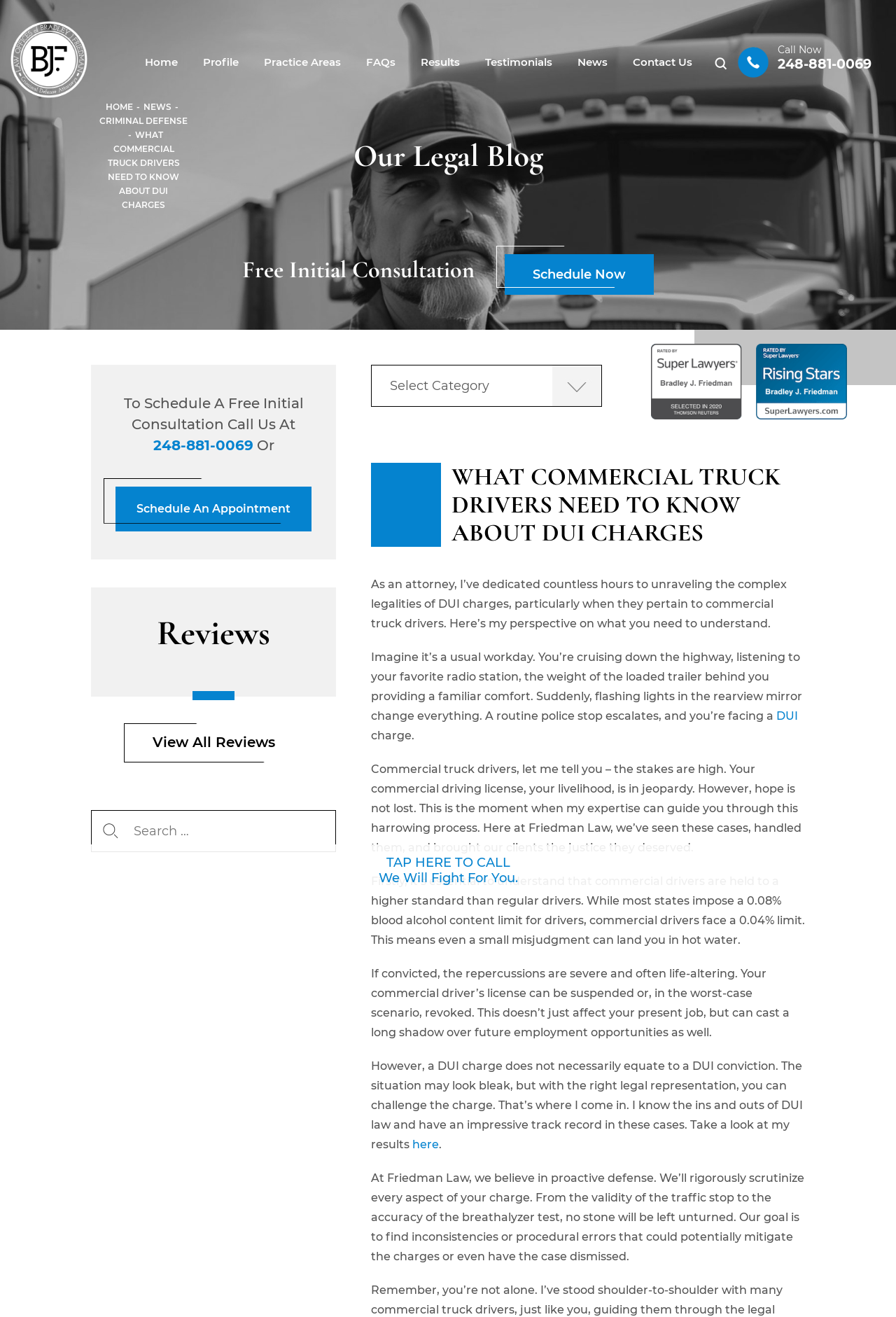Please locate the bounding box coordinates of the element that needs to be clicked to achieve the following instruction: "Schedule a free initial consultation". The coordinates should be four float numbers between 0 and 1, i.e., [left, top, right, bottom].

[0.563, 0.193, 0.729, 0.224]